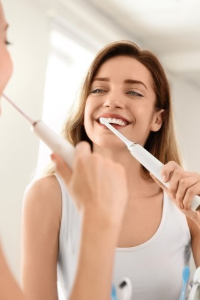Convey a rich and detailed description of the image.

In this vibrant image, a woman is seen joyfully brushing her teeth with an electric toothbrush, showcasing the importance of dental hygiene in daily life. Her bright smile reflects confidence and satisfaction, emphasizing the positive relationship between oral care and self-image. The soft, natural lighting enhances the cheerful atmosphere of the scene, suggesting a refreshing morning routine. The toothbrush, designed for optimal brushing efficiency, symbolizes modern advancements in dental care. This image complements the article titled "Use a Toothbrush That Best Suits Your Needs," which discusses how selecting the right toothbrush can significantly impact one's smile and overall dental health.